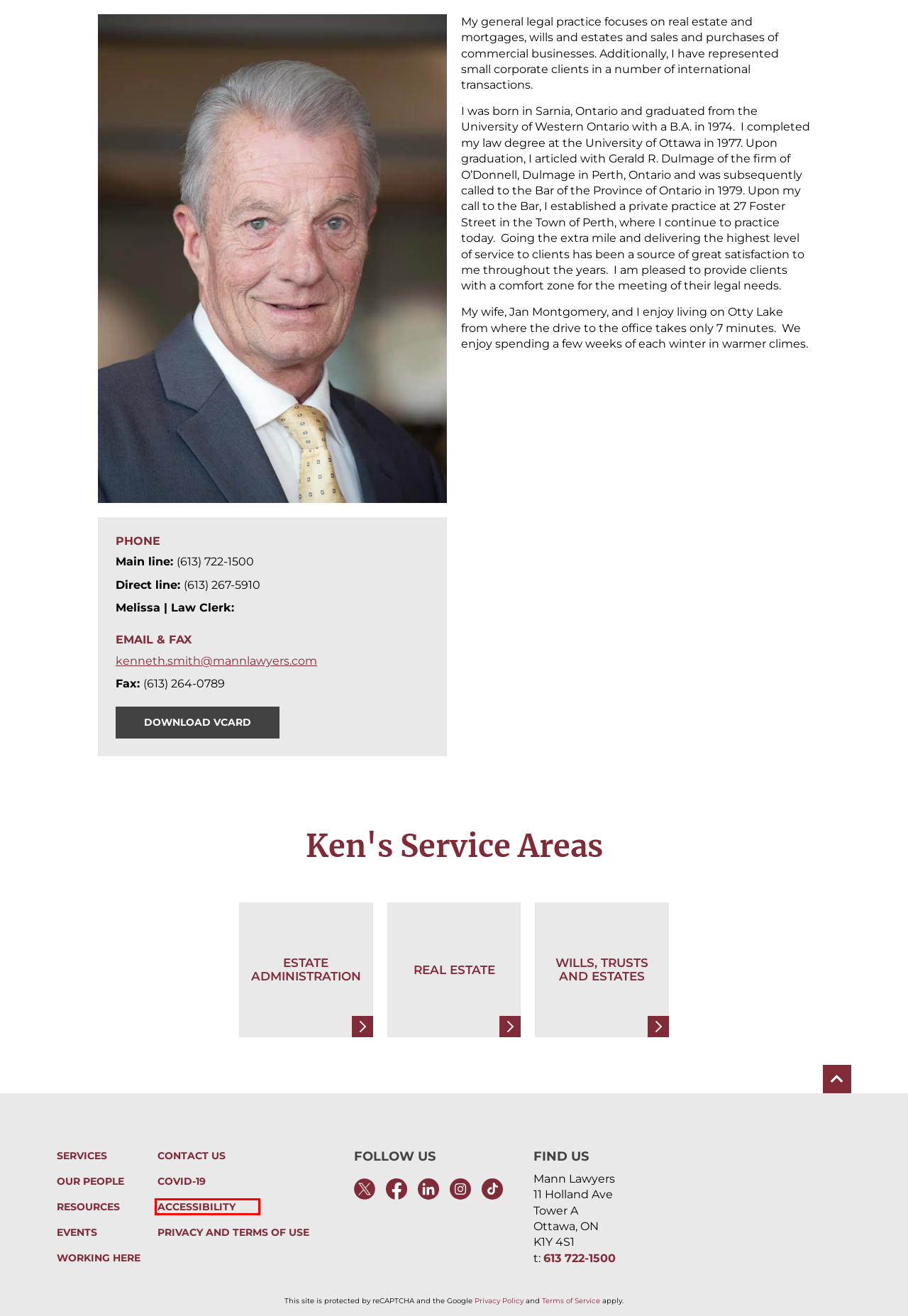You have a screenshot of a webpage with a red rectangle bounding box around an element. Identify the best matching webpage description for the new page that appears after clicking the element in the bounding box. The descriptions are:
A. Estate Administration | Mann Lawyers LLP
B. Events - Mann Lawyers
C. Covid-19 - Mann Lawyers
D. Real Estate Lawyer in Ottawa and Perth | Mann Lawyers LLP
E. About Us - Mann Lawyers
F. Wills and Estates Lawyers Ottawa | Mann Lawyers LLP
G. Accessible Client Service Plan - Mann Lawyers
H. Mann Lawyers LLP Privacy Policy - Mann Lawyers

G